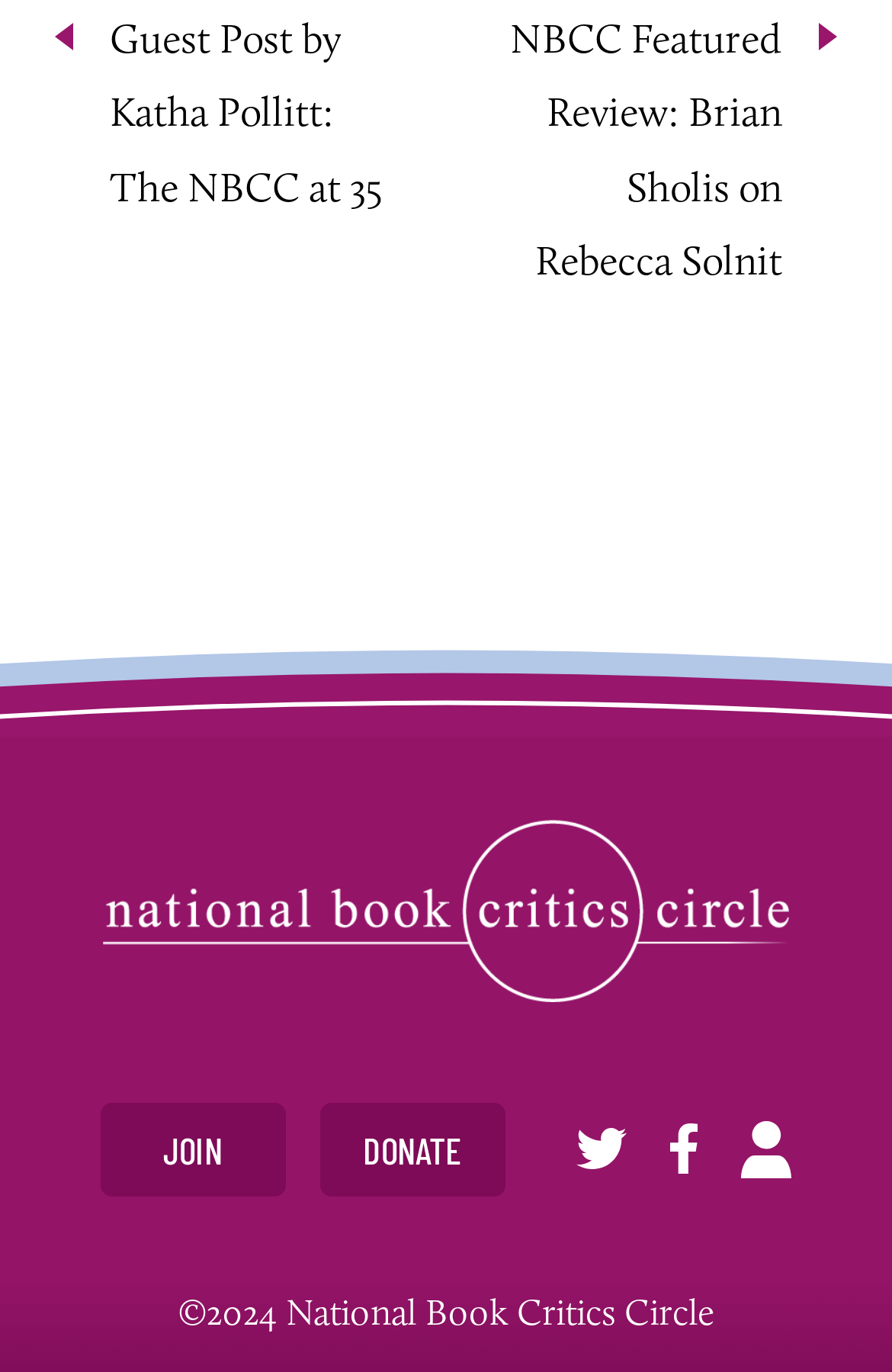Please identify the bounding box coordinates of the area that needs to be clicked to follow this instruction: "Click on the link to read the guest post by Katha Pollitt".

[0.062, 0.001, 0.5, 0.163]